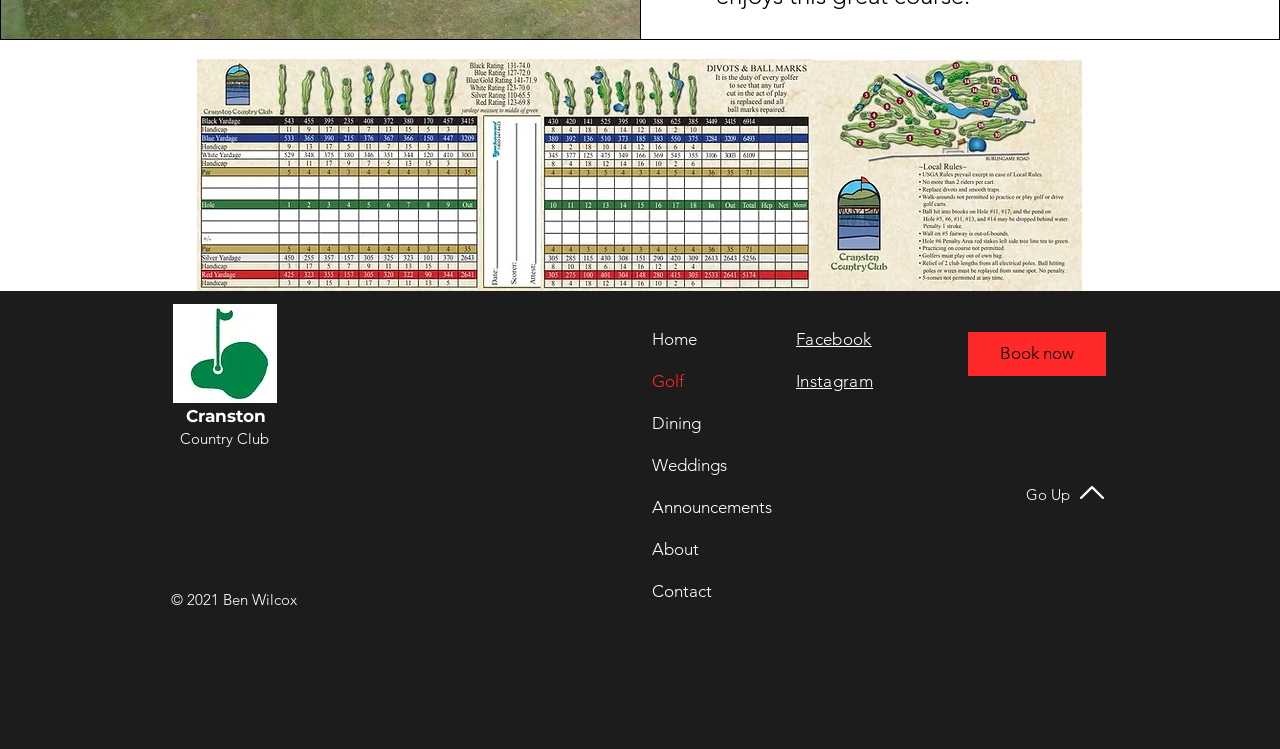Provide the bounding box coordinates of the HTML element this sentence describes: "Go Up". The bounding box coordinates consist of four float numbers between 0 and 1, i.e., [left, top, right, bottom].

[0.802, 0.647, 0.836, 0.672]